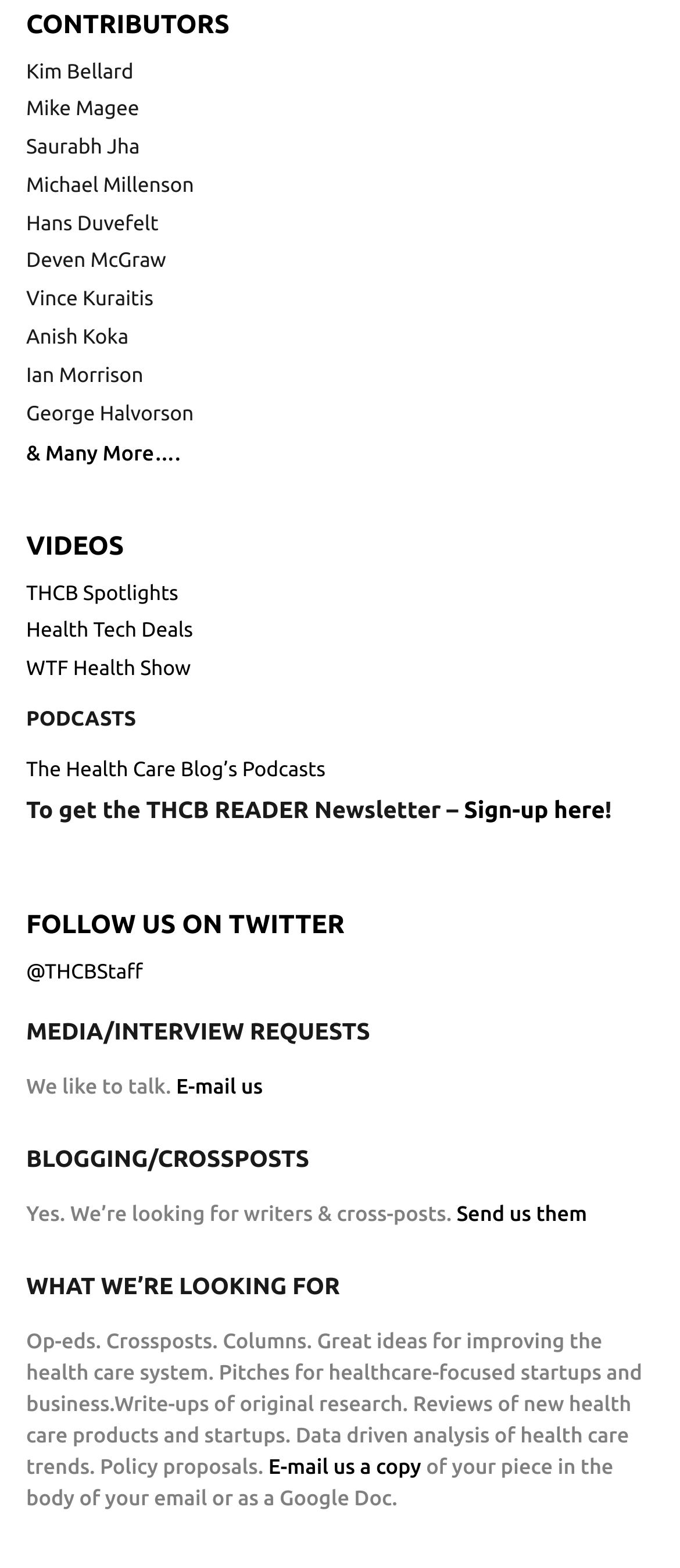What type of content is the website looking for?
Please look at the screenshot and answer using one word or phrase.

Op-eds, crossposts, etc.